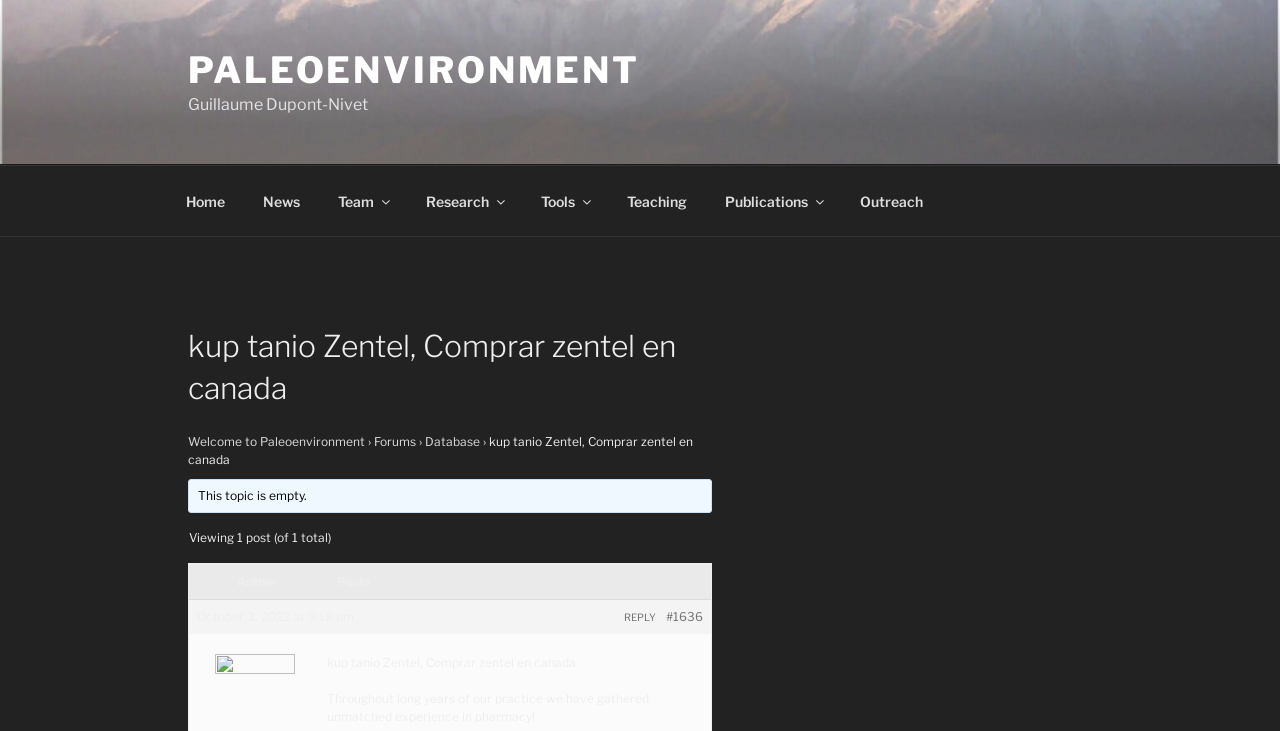Can you find the bounding box coordinates of the area I should click to execute the following instruction: "Click on the Database link"?

[0.332, 0.593, 0.375, 0.614]